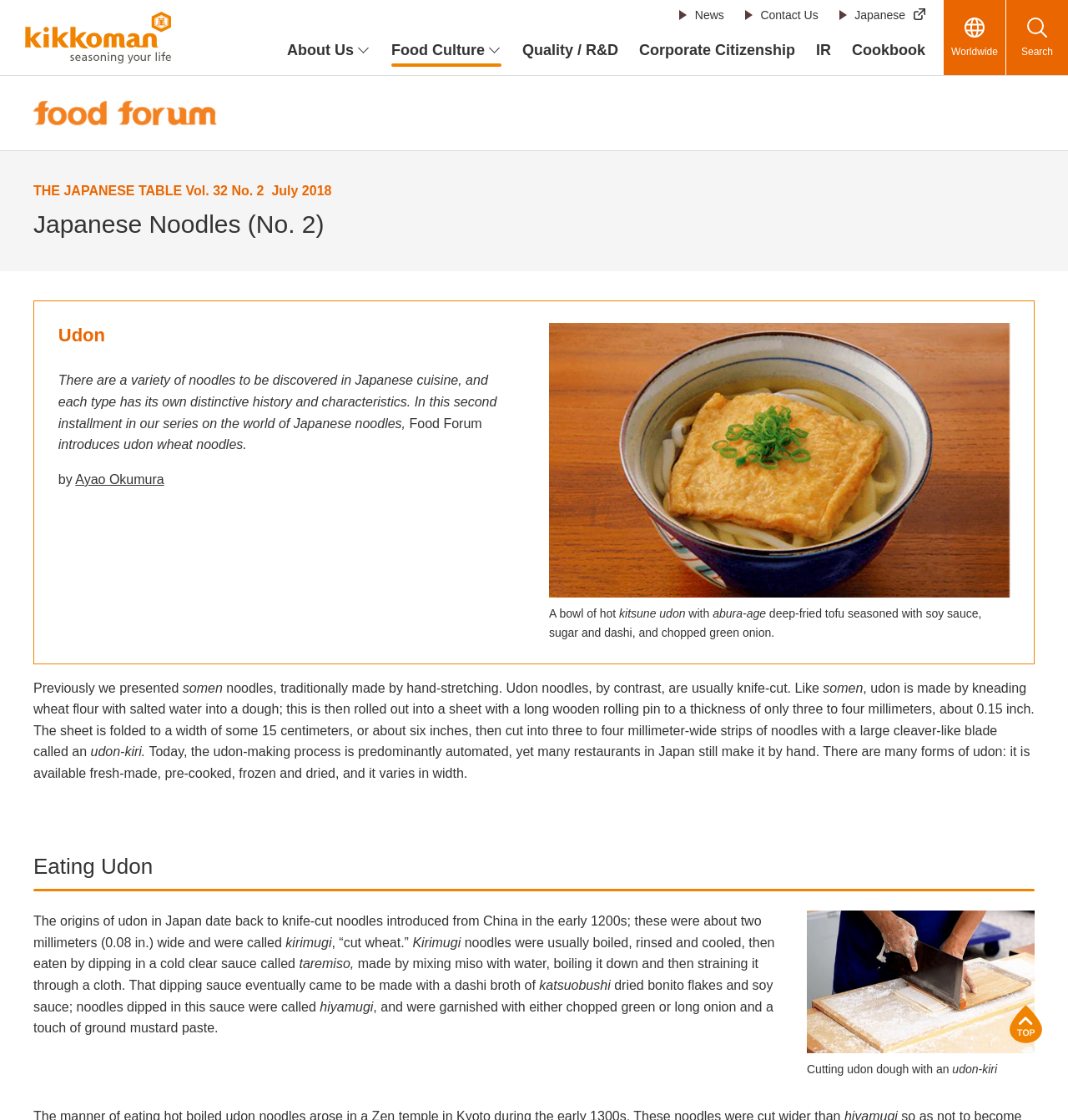Please identify the bounding box coordinates for the region that you need to click to follow this instruction: "Read related post 1".

None